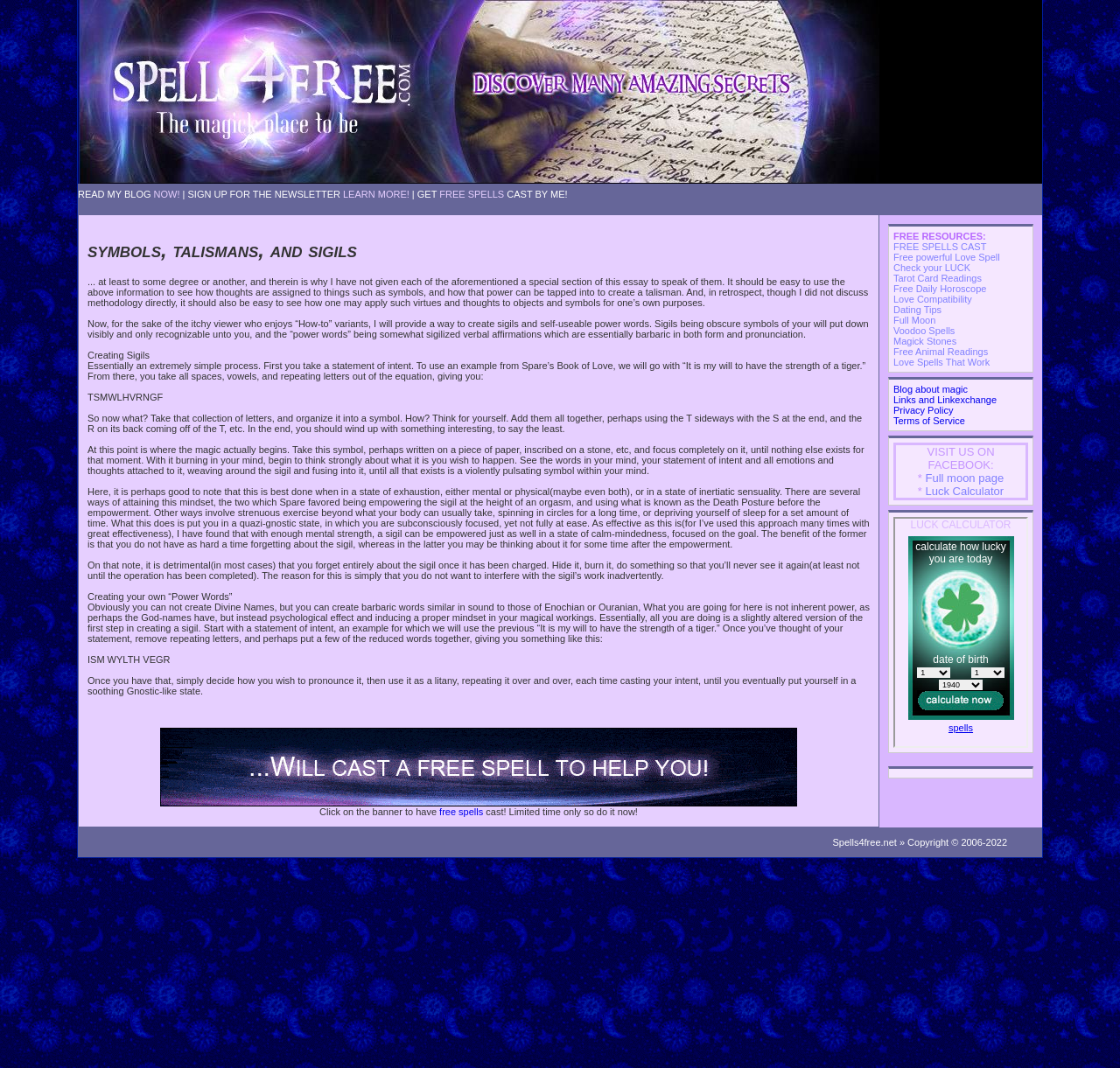Determine the bounding box coordinates of the region to click in order to accomplish the following instruction: "Visit us on Facebook". Provide the coordinates as four float numbers between 0 and 1, specifically [left, top, right, bottom].

[0.828, 0.417, 0.888, 0.441]